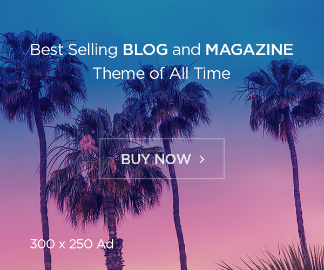Explain the content of the image in detail.

The image is an advertisement promoting a top-selling theme for blogs and magazines, featuring vibrant palm trees set against a colorful twilight sky. Bold text reads "Best Selling BLOG and MAGAZINE Theme of All Time," emphasizing its popularity. Below the text, a clear call-to-action button labeled "BUY NOW >" invites viewers to make a purchase. The dimensions of the ad are represented as a standard 300 x 250 pixel format, making it suitable for display in various online contexts.